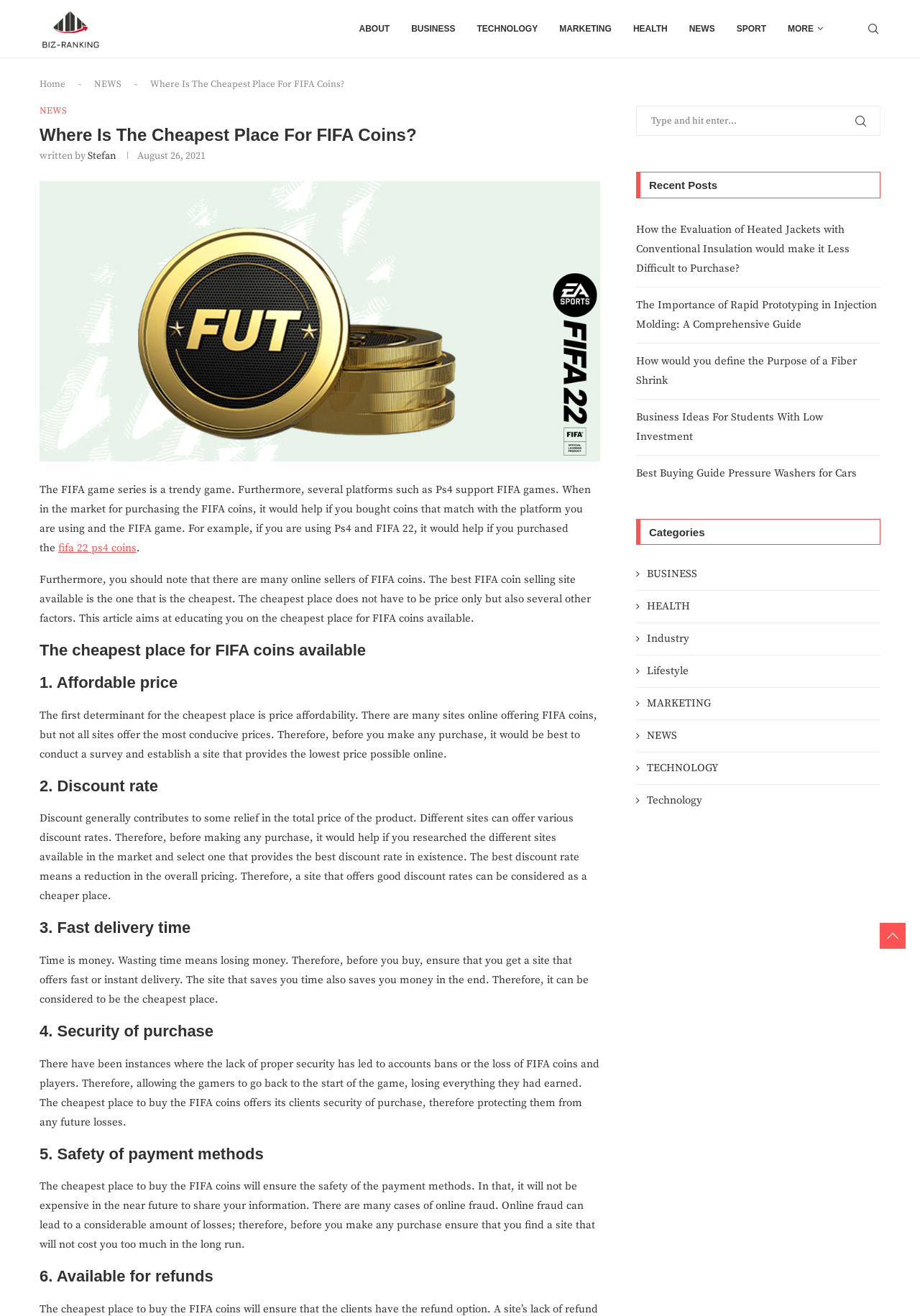How many factors are considered for the cheapest place to buy FIFA coins?
We need a detailed and exhaustive answer to the question. Please elaborate.

The article lists six factors to consider when looking for the cheapest place to buy FIFA coins, which are affordable price, discount rate, fast delivery time, security of purchase, safety of payment methods, and availability for refunds.